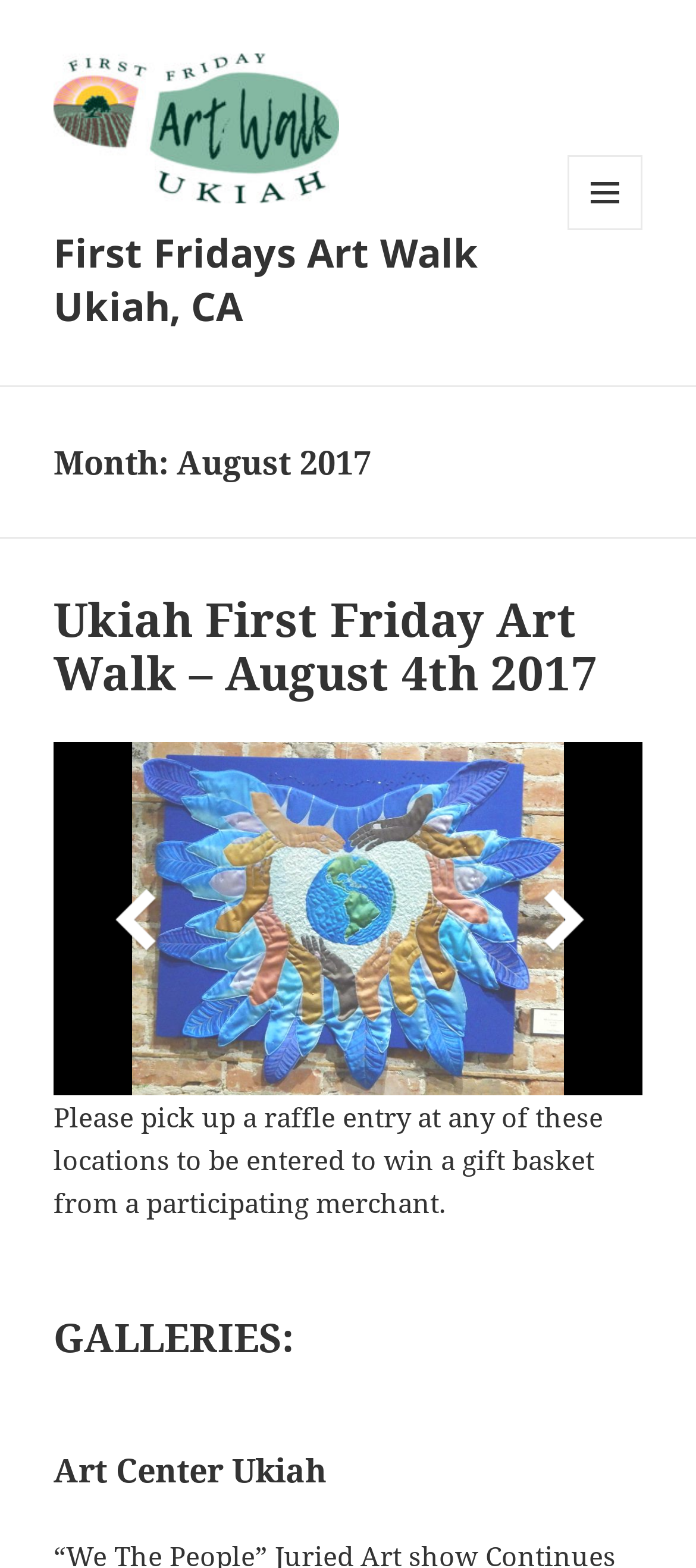What is the date of the Ukiah First Friday Art Walk?
Can you provide an in-depth and detailed response to the question?

I found the answer by looking at the heading 'Ukiah First Friday Art Walk – August 4th 2017' which is a subheading under the 'Month: August 2017' heading.